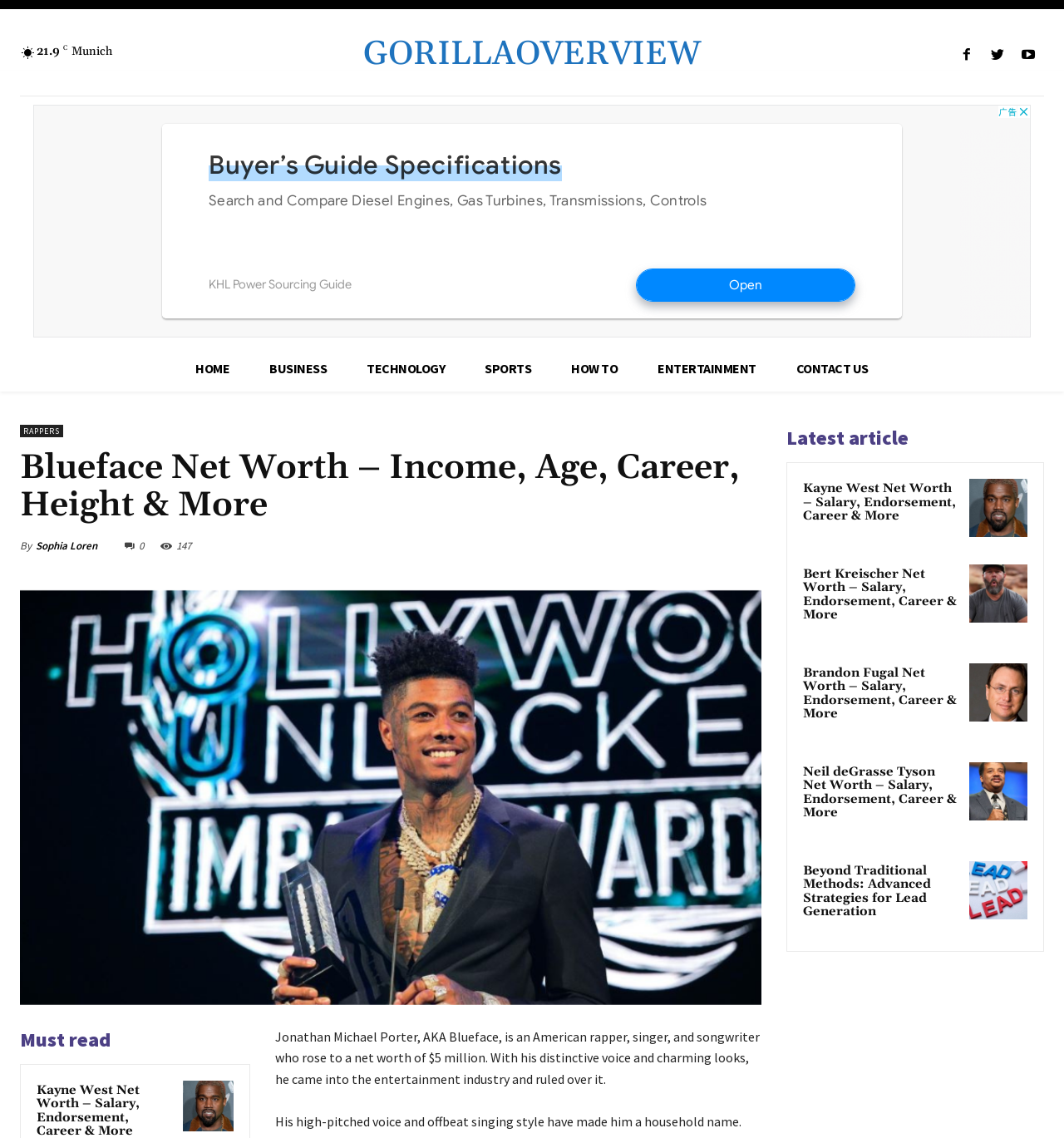How many social media links are present at the bottom of the webpage?
Could you give a comprehensive explanation in response to this question?

I examined the bottom of the webpage and found four social media links: '', '', '', and ''. These links are likely to be Facebook, Twitter, Instagram, and YouTube, respectively.